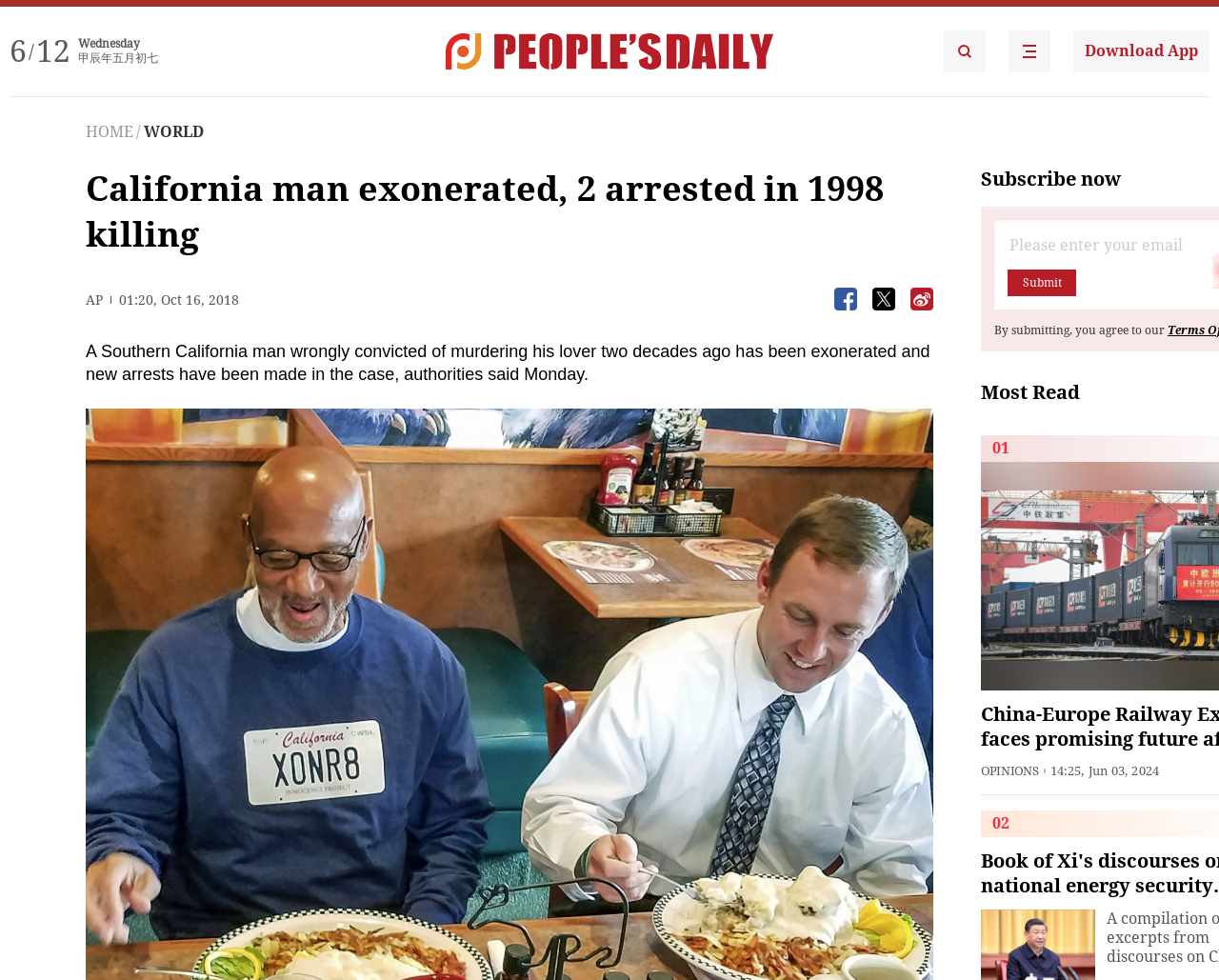Give a detailed explanation of the elements present on the webpage.

The webpage appears to be a news article page. At the top, there is a date and time section, displaying the current date and time in both English and Chinese. Below this section, there are two links to the People's Daily English language App, accompanied by images.

The main content of the page is an article with the title "California man exonerated, 2 arrested in 1998 killing". The article is divided into sections, with the main text describing a Southern California man who was wrongly convicted of murdering his lover two decades ago and has now been exonerated, with new arrests made in the case. 

On the top-right side of the article, there are three buttons with images, likely for sharing or interacting with the article. Below the article, there is a section with a "Subscribe now" button and a "Submit" button, accompanied by a text describing the terms of submission.

On the right side of the page, there is a "Most Read" section, displaying a list of popular articles, with the number "01" indicating the ranking of the top article. Further down, there is an "OPINIONS" section, with a date and time stamp of June 3, 2024.